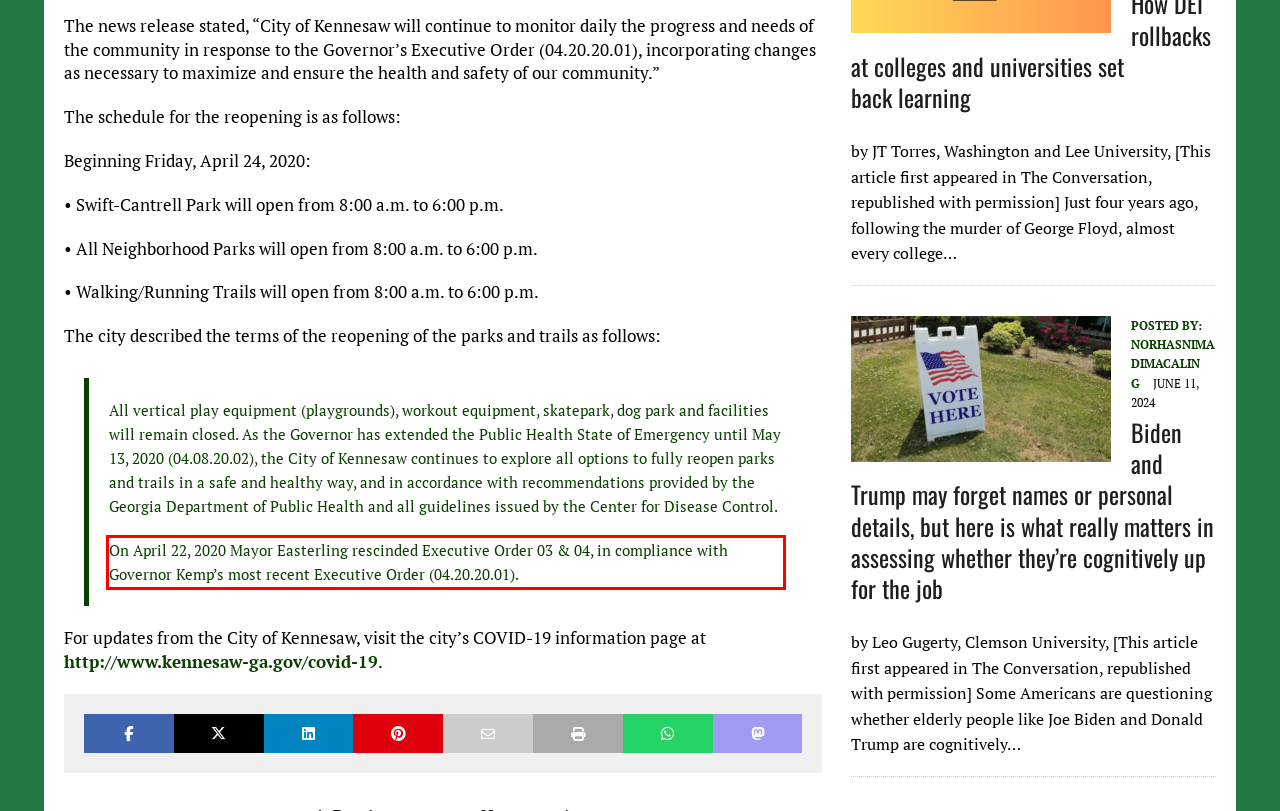You have a screenshot of a webpage with a red bounding box. Identify and extract the text content located inside the red bounding box.

On April 22, 2020 Mayor Easterling rescinded Executive Order 03 & 04, in compliance with Governor Kemp’s most recent Executive Order (04.20.20.01).